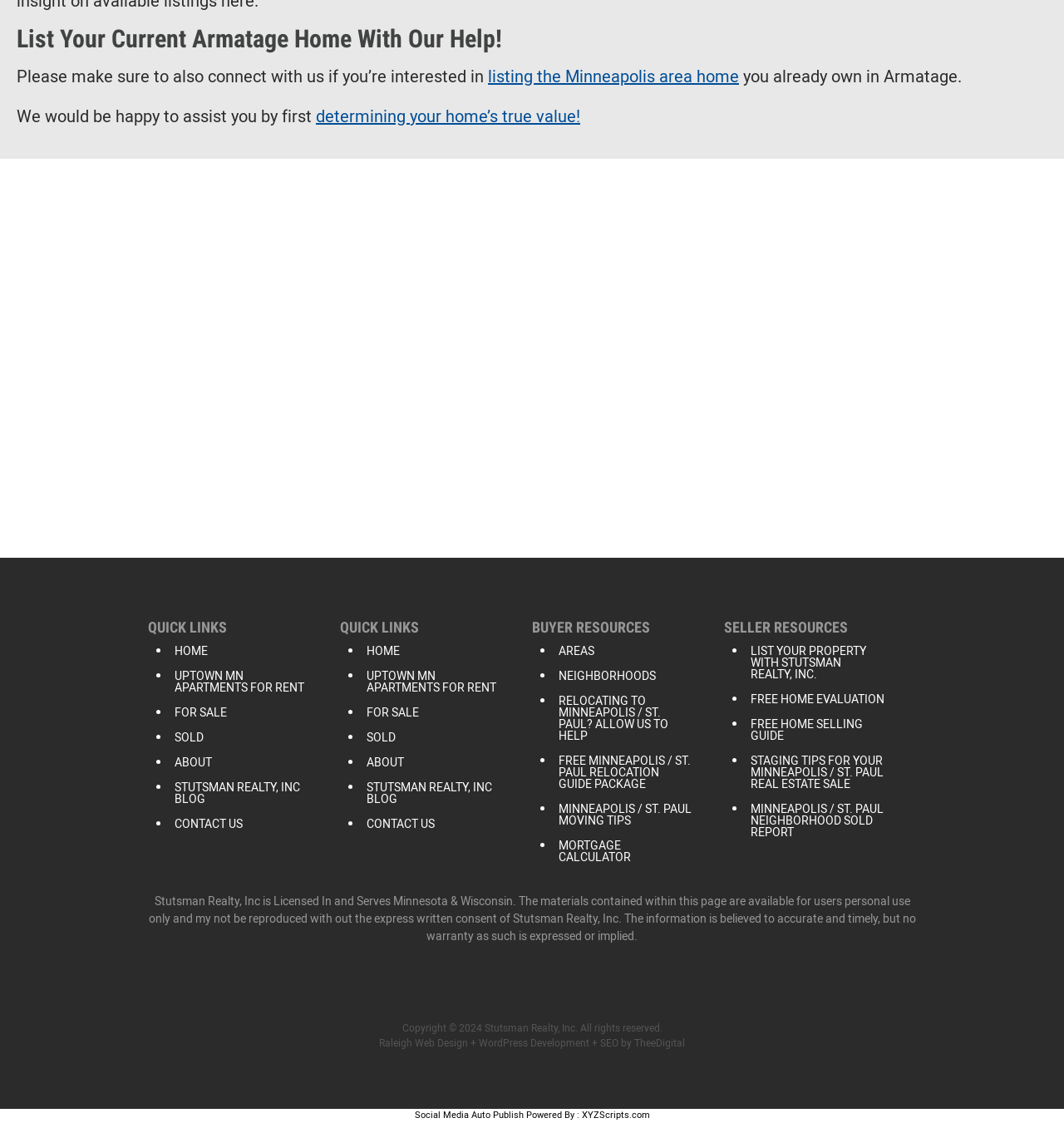Answer the following query with a single word or phrase:
Who designed the webpage?

TheeDigital